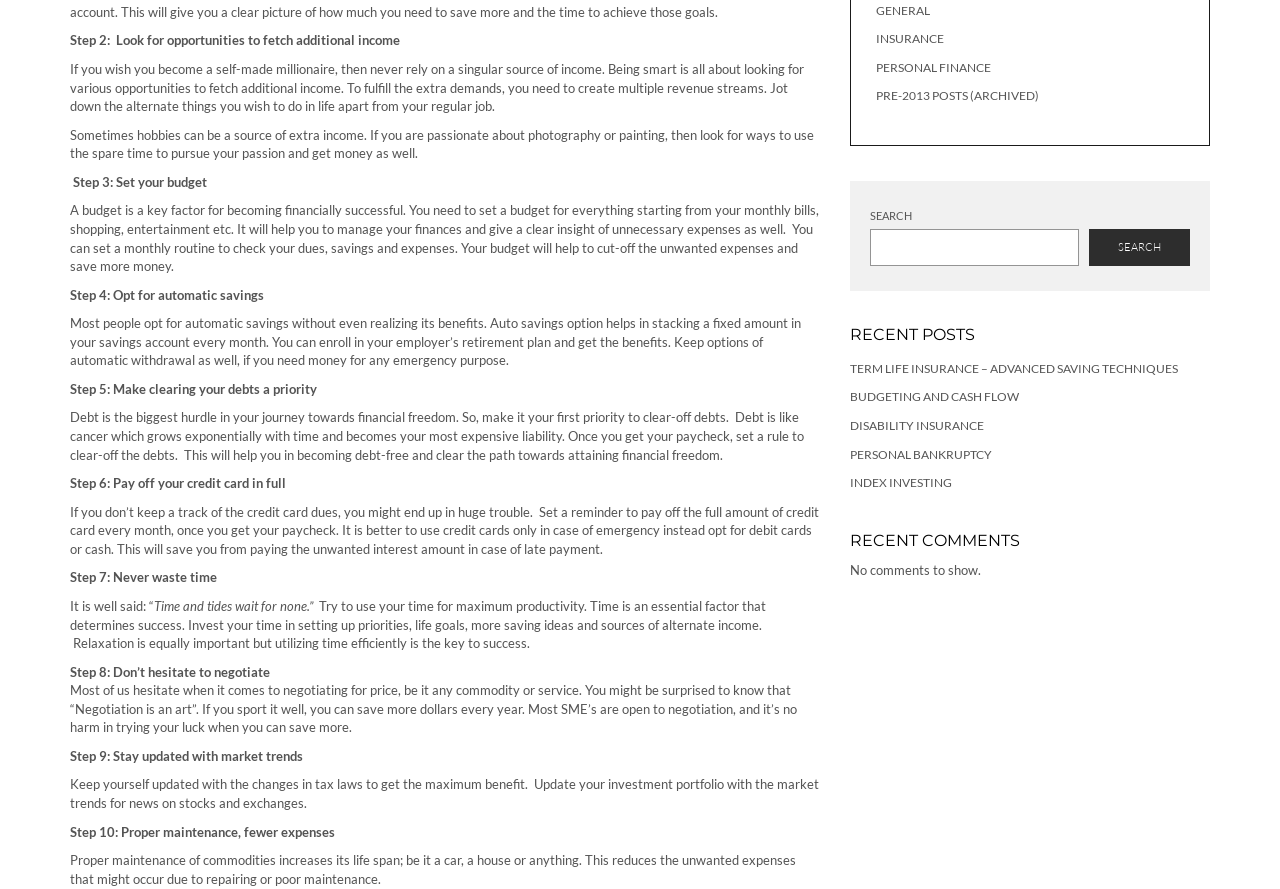Provide the bounding box coordinates of the HTML element this sentence describes: "Personal Bankruptcy". The bounding box coordinates consist of four float numbers between 0 and 1, i.e., [left, top, right, bottom].

[0.664, 0.502, 0.775, 0.519]